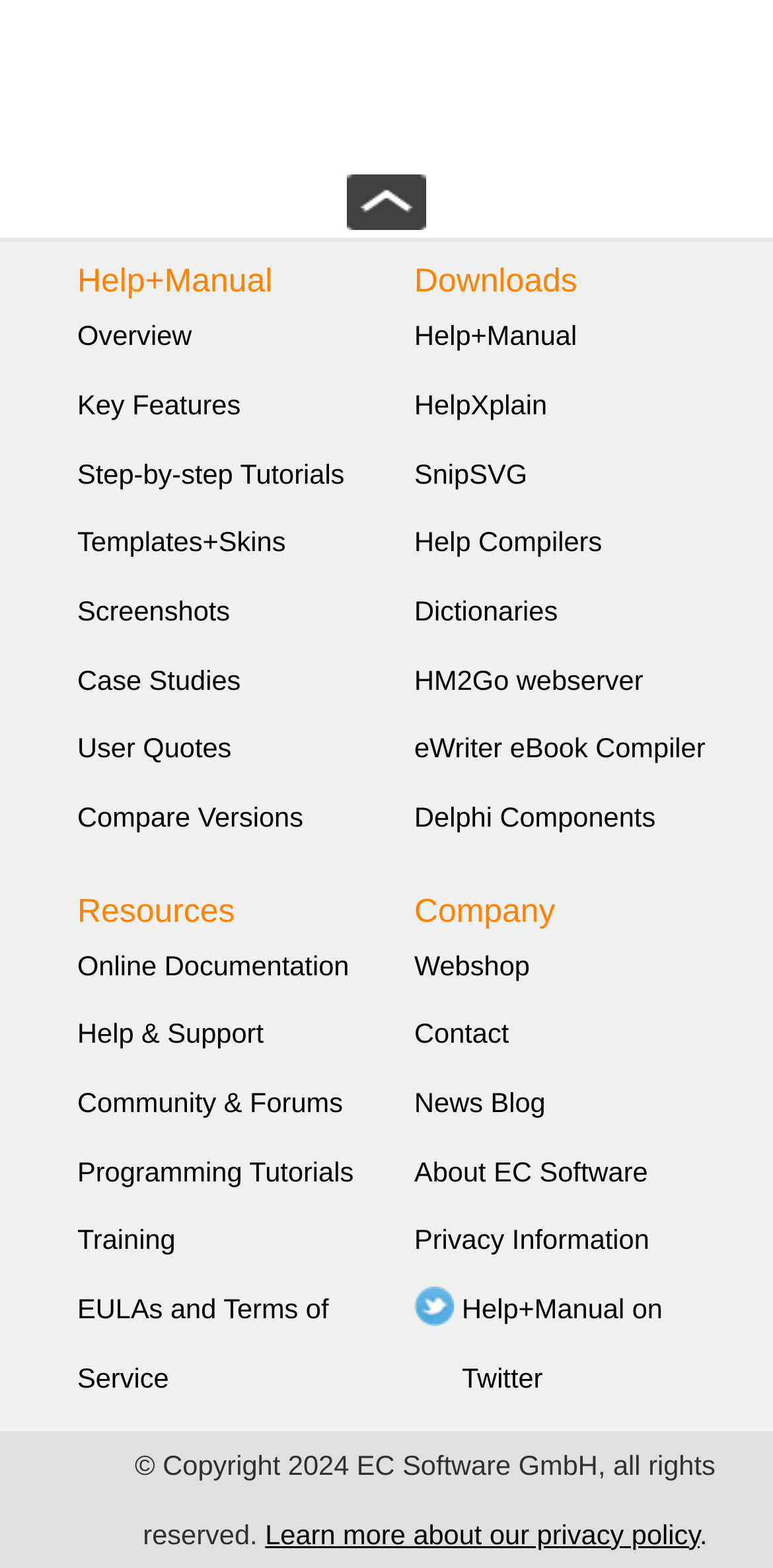What is the company name?
Using the information from the image, answer the question thoroughly.

I found a heading element 'Company' with several link elements underneath it. One of the link elements is 'About EC Software', which suggests that EC Software is the company name.